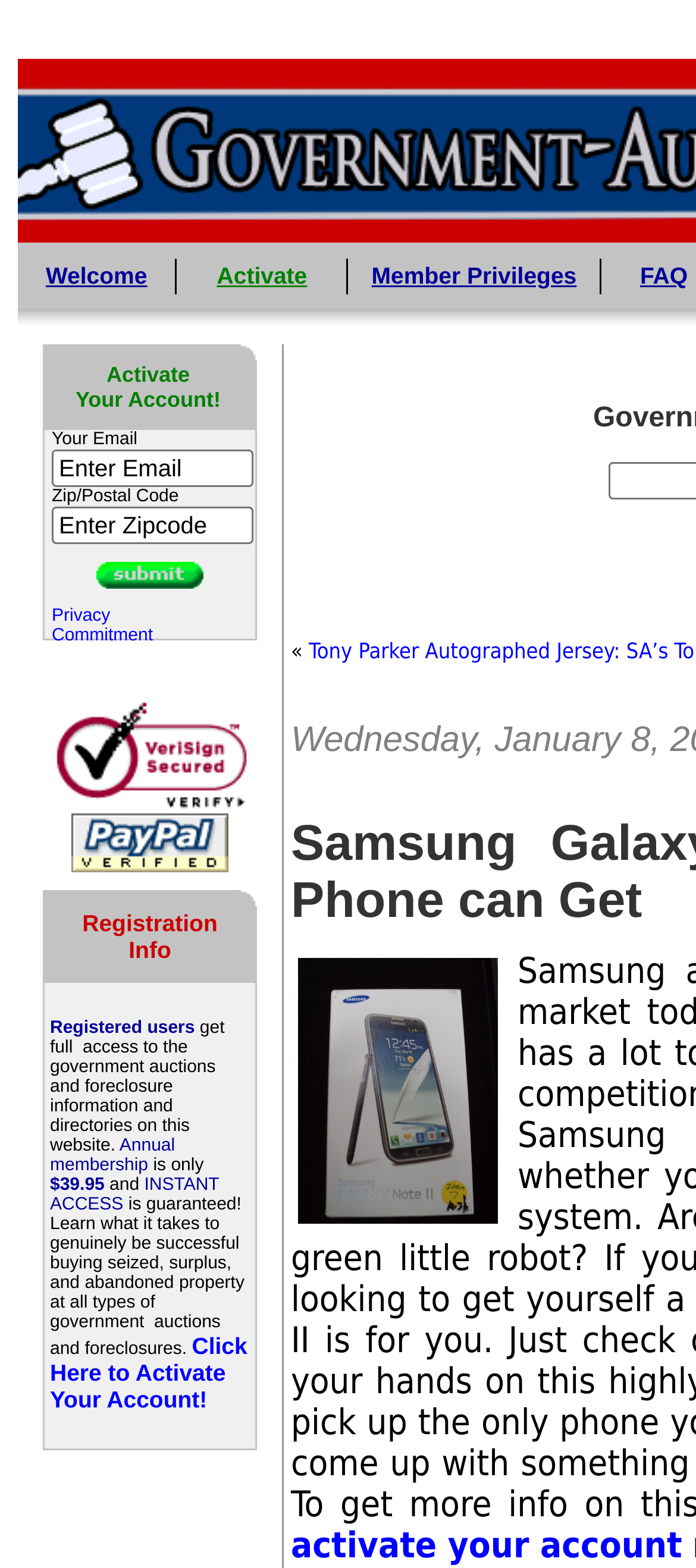What is the cost of annual membership?
Look at the image and construct a detailed response to the question.

The webpage mentions that registered users get full access to the government auctions and foreclosure information and directories on this website, and that the annual membership is only $39.95, guaranteeing instant access.